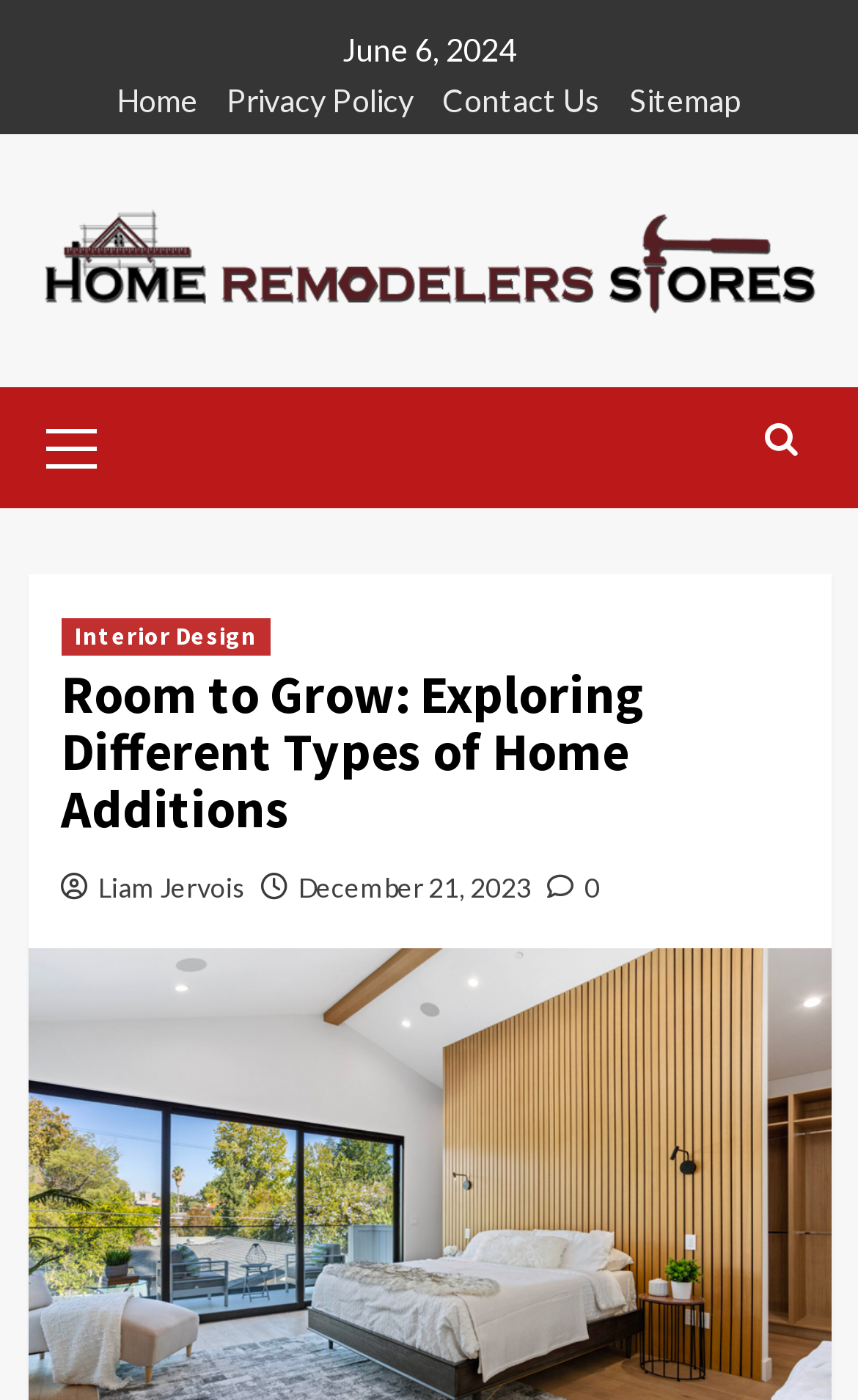Please determine the bounding box coordinates of the element's region to click in order to carry out the following instruction: "explore home remodelers store". The coordinates should be four float numbers between 0 and 1, i.e., [left, top, right, bottom].

[0.032, 0.143, 0.968, 0.227]